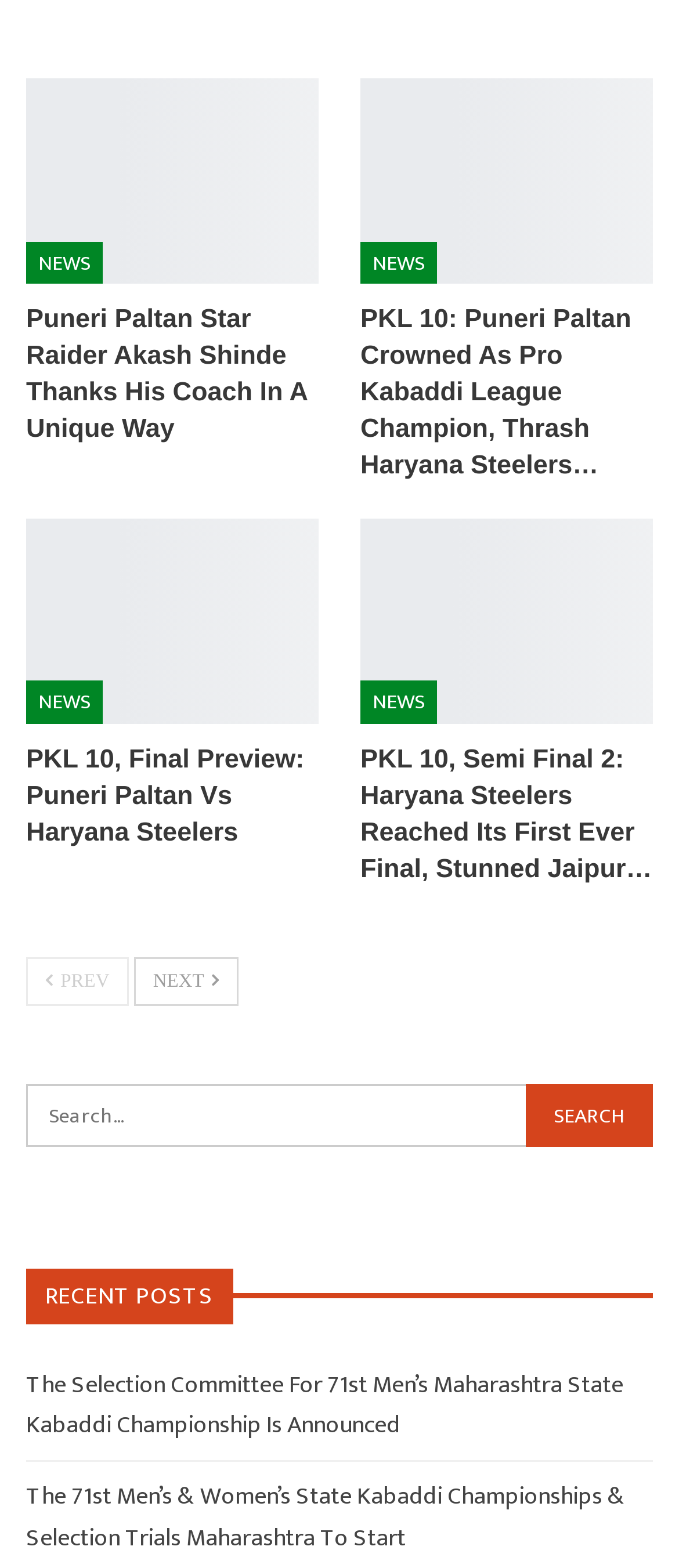Find the bounding box coordinates for the UI element that matches this description: "name="s" placeholder="Search..." title="Search for:"".

[0.038, 0.691, 0.962, 0.731]